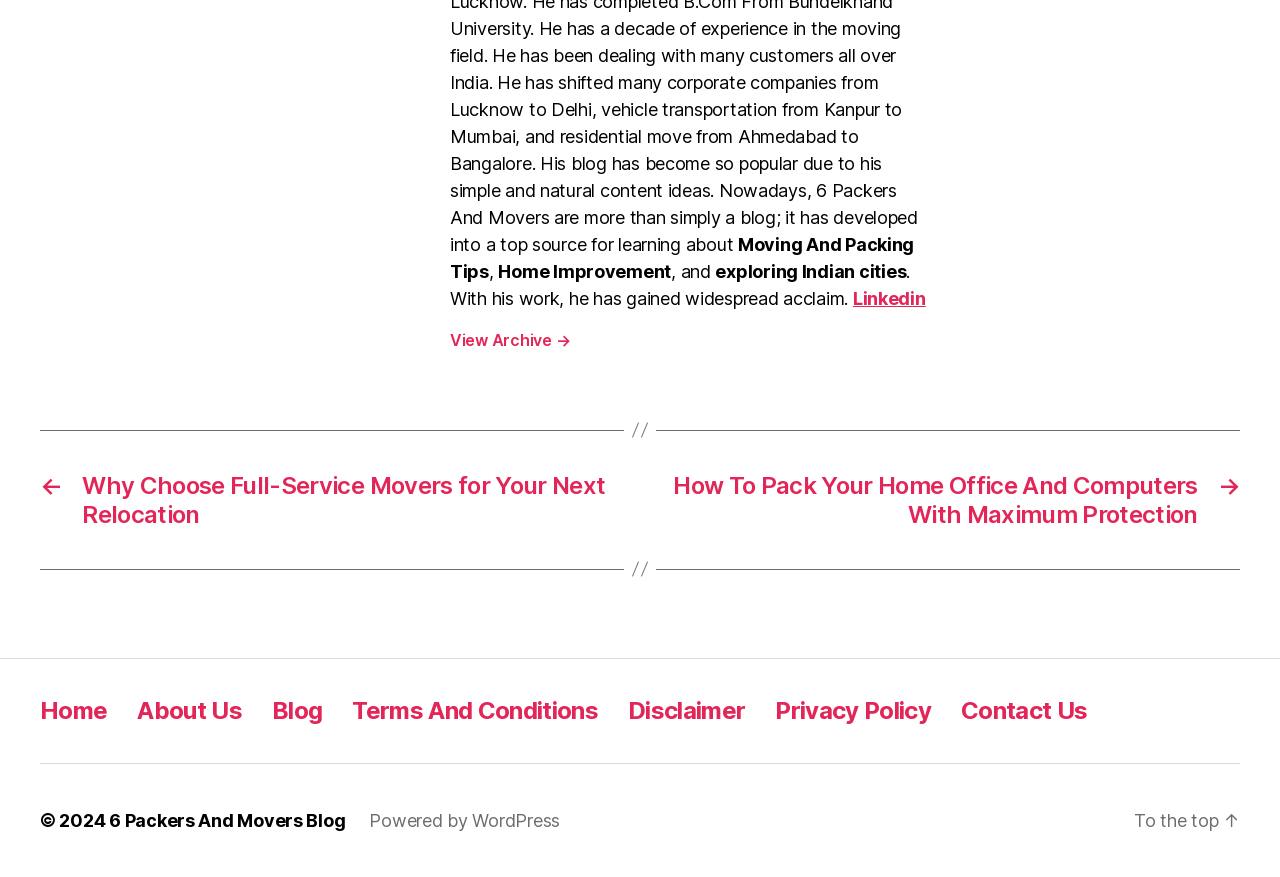Please find the bounding box for the UI element described by: "Contact Us".

[0.751, 0.793, 0.85, 0.826]